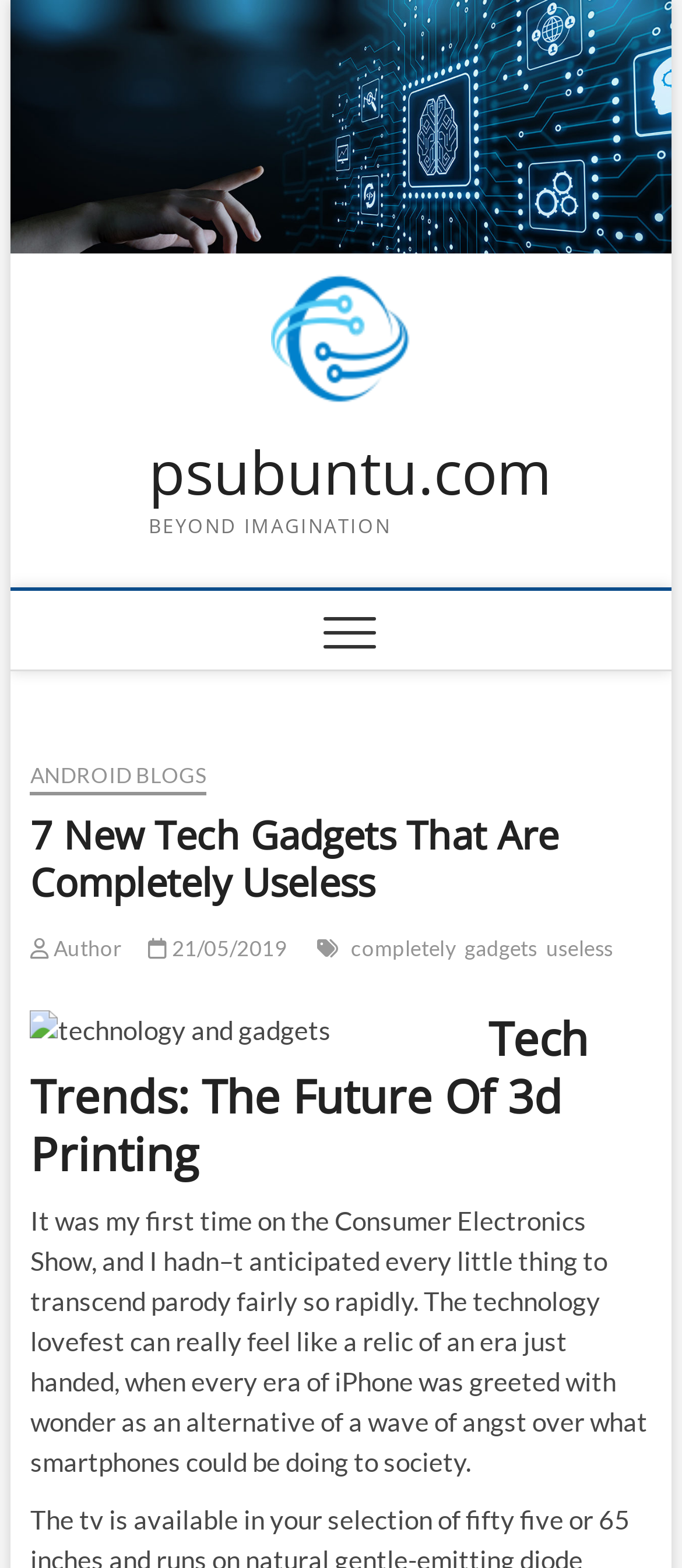Please identify the bounding box coordinates of the element's region that should be clicked to execute the following instruction: "view the author profile". The bounding box coordinates must be four float numbers between 0 and 1, i.e., [left, top, right, bottom].

[0.044, 0.597, 0.179, 0.613]